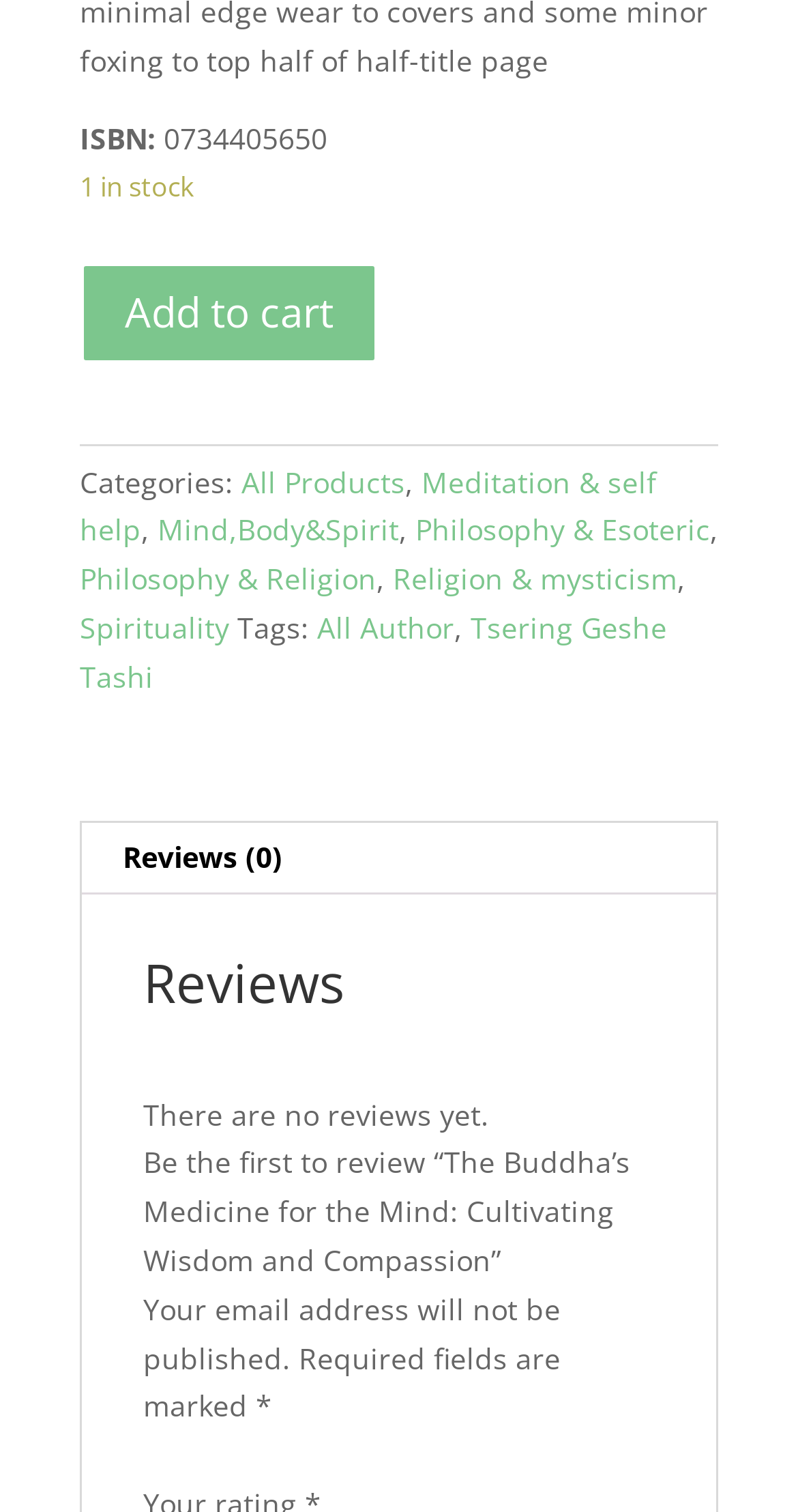Find the bounding box coordinates corresponding to the UI element with the description: "Meditation & self help". The coordinates should be formatted as [left, top, right, bottom], with values as floats between 0 and 1.

[0.1, 0.305, 0.823, 0.363]